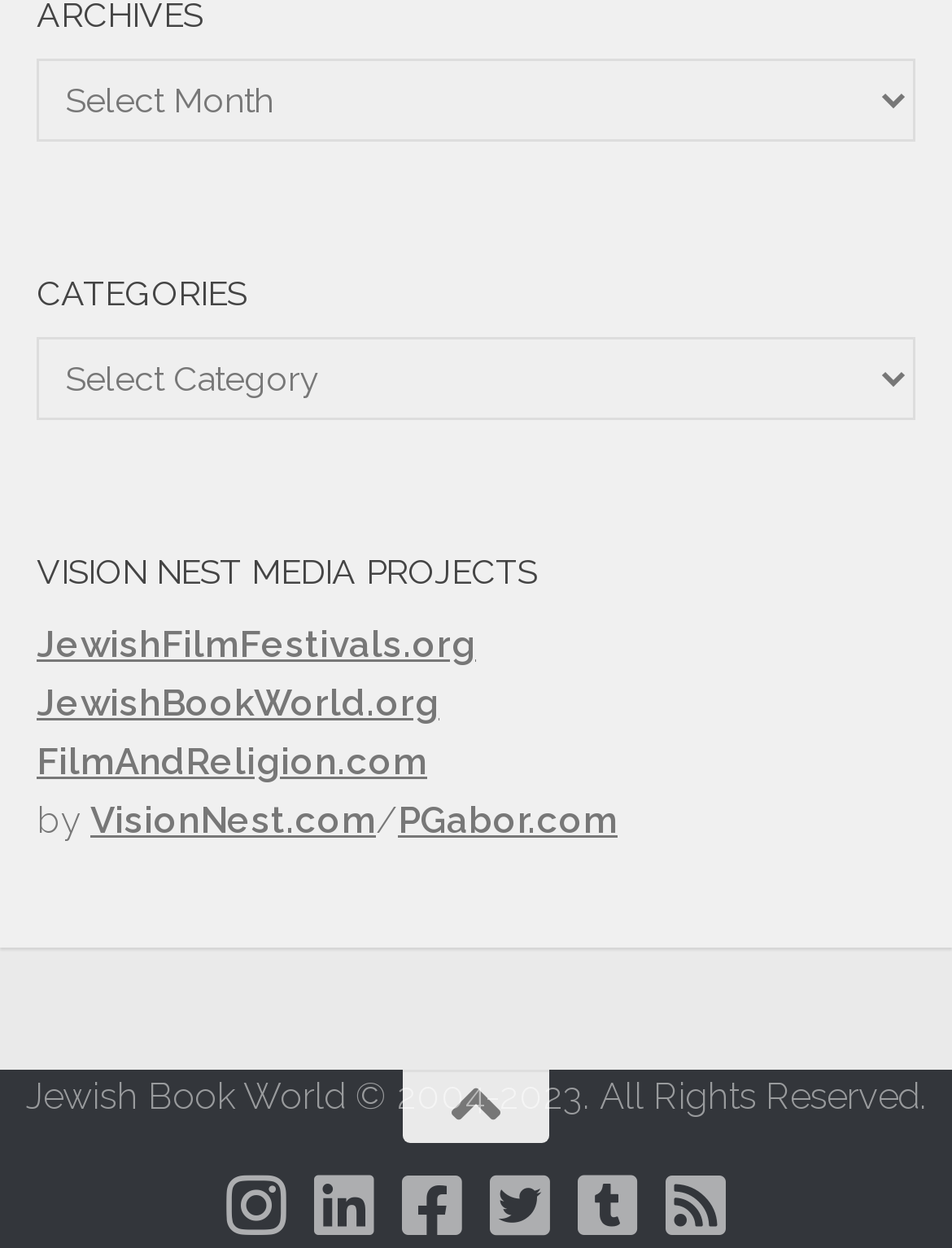Please determine the bounding box coordinates of the element to click in order to execute the following instruction: "Select an archive". The coordinates should be four float numbers between 0 and 1, specified as [left, top, right, bottom].

[0.038, 0.046, 0.962, 0.113]